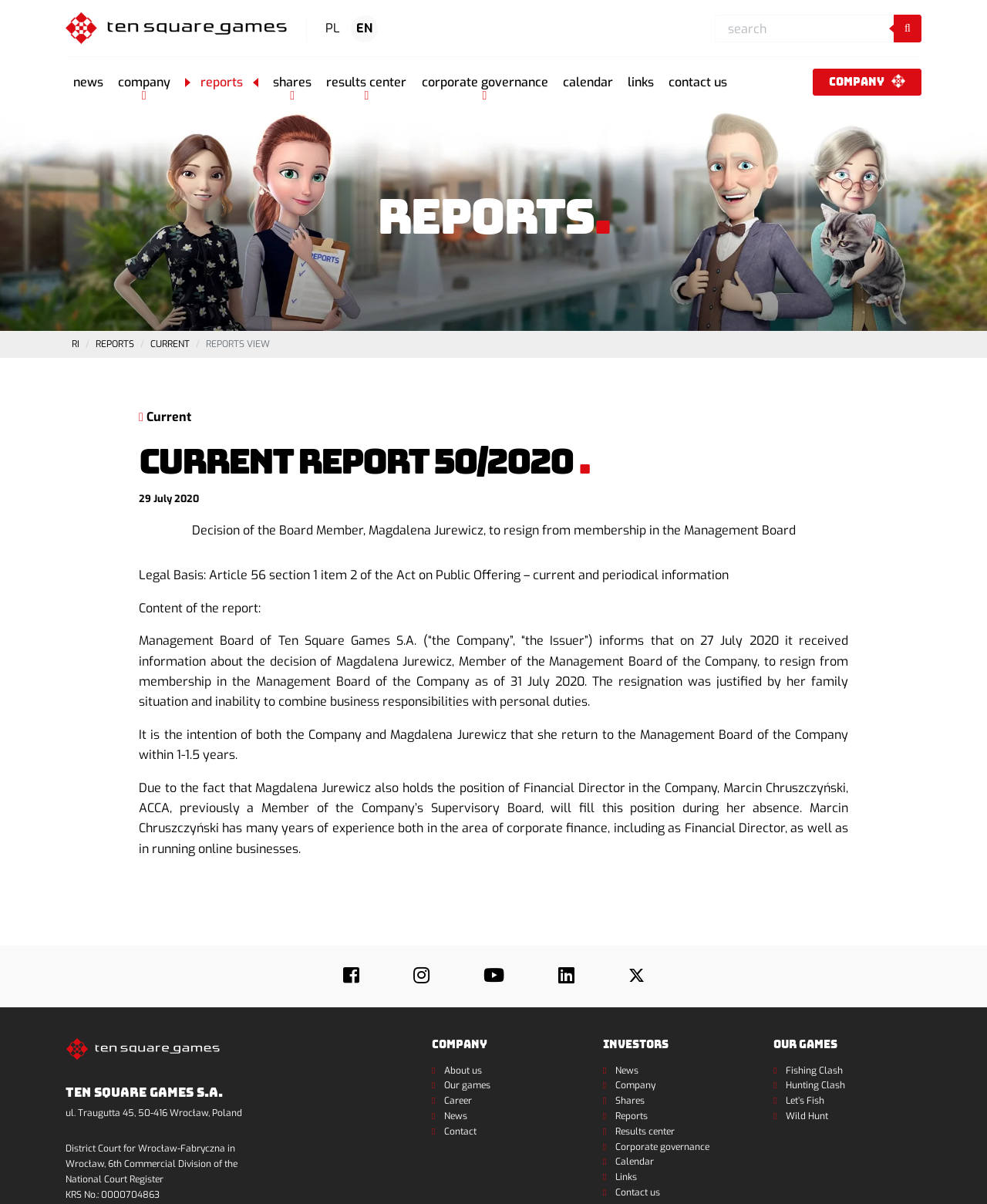Please use the details from the image to answer the following question comprehensively:
How many games are listed in the 'Our games' section?

I counted the number of games listed in the 'Our games' section, which includes 'Fishing Clash', 'Hunting Clash', 'Let’s Fish', and 'Wild Hunt'.